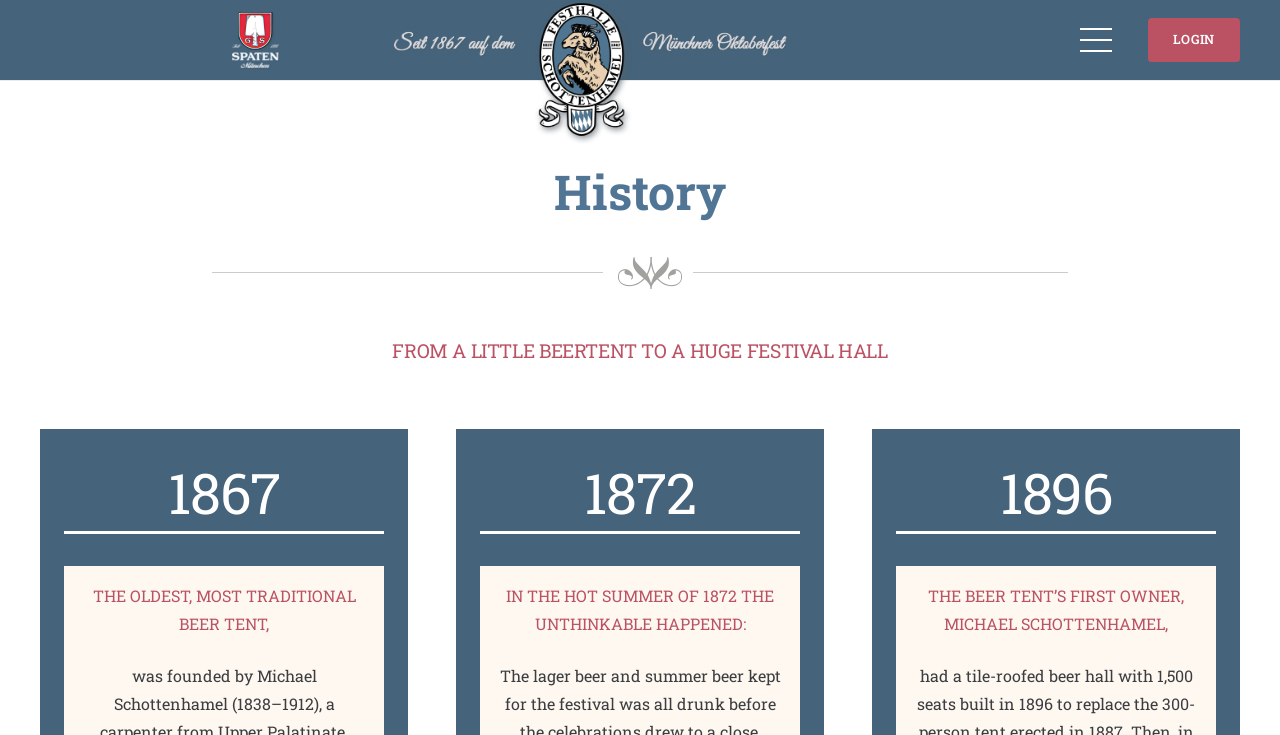Provide the bounding box coordinates in the format (top-left x, top-left y, bottom-right x, bottom-right y). All values are floating point numbers between 0 and 1. Determine the bounding box coordinate of the UI element described as: aria-label="Link"

[0.308, 0.0, 0.616, 0.196]